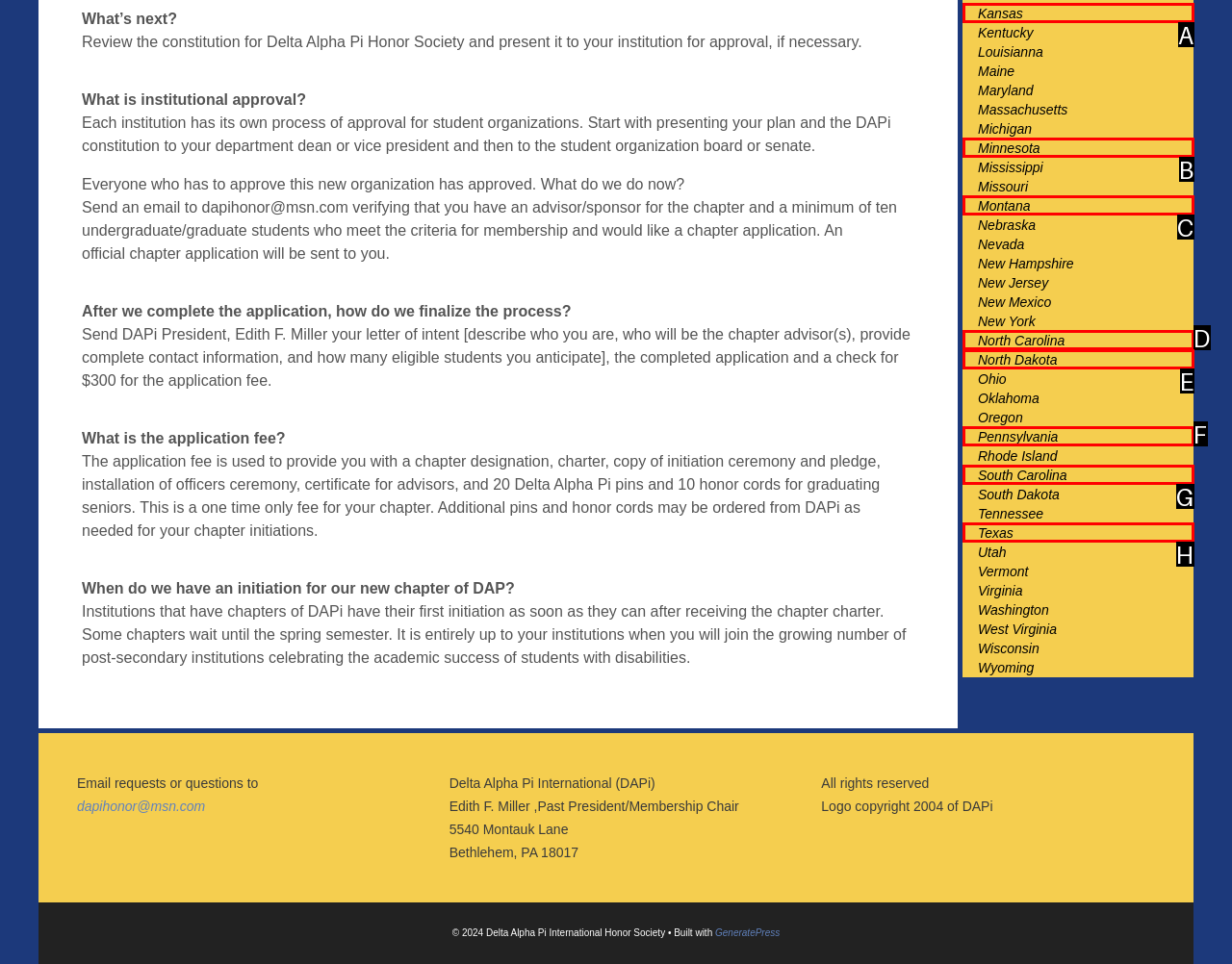Refer to the description: South Carolina and choose the option that best fits. Provide the letter of that option directly from the options.

G